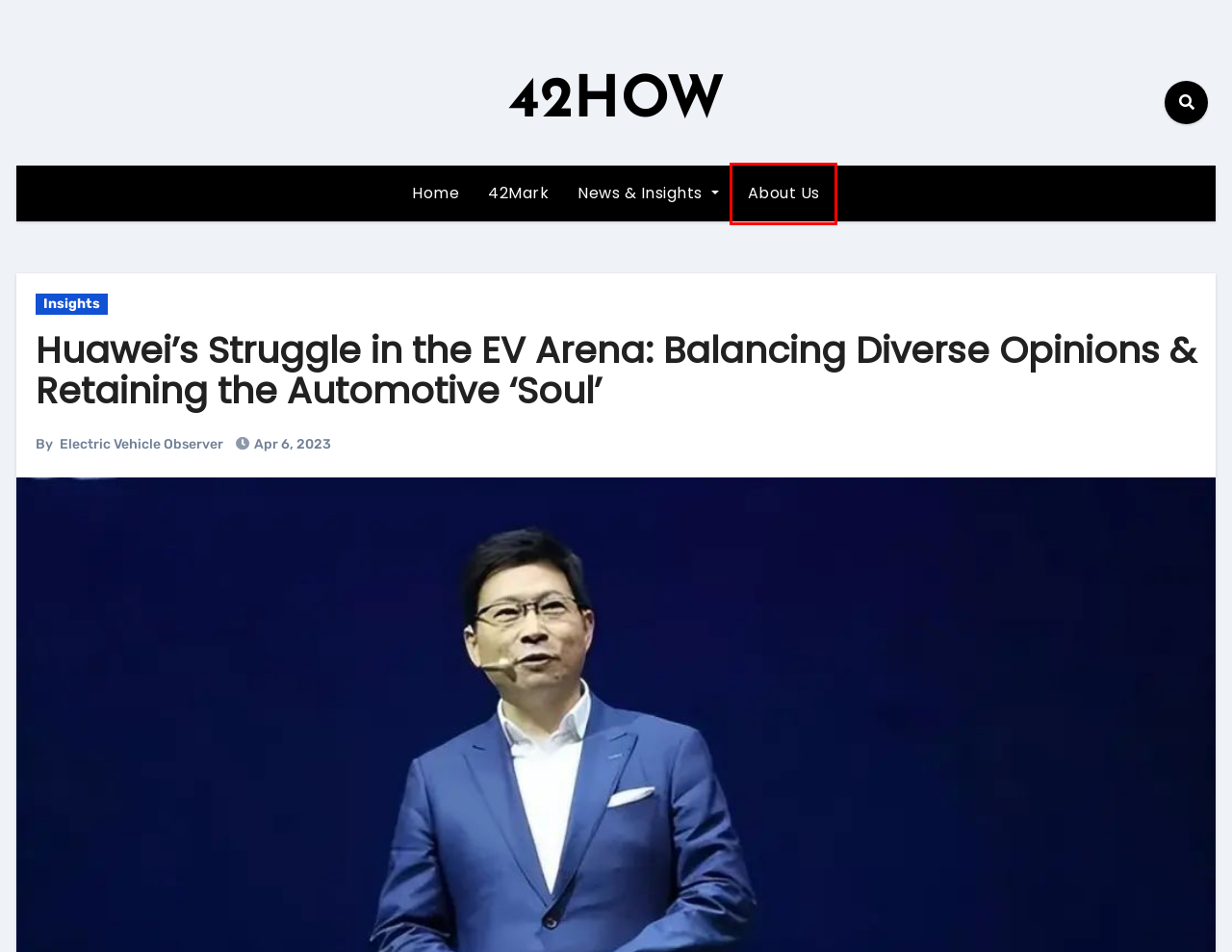Look at the screenshot of a webpage where a red bounding box surrounds a UI element. Your task is to select the best-matching webpage description for the new webpage after you click the element within the bounding box. The available options are:
A. Electric Vehicle Observer - 42HOW
B. About Us - 42HOW
C. Blogus Free Blog WordPress Theme - ThemeAnsar
D. 42HOW - HOME
E. Insights - 42HOW
F. 42Mark - 42HOW
G. News & Insights - 42HOW
H. Taotao Es - 42HOW

B